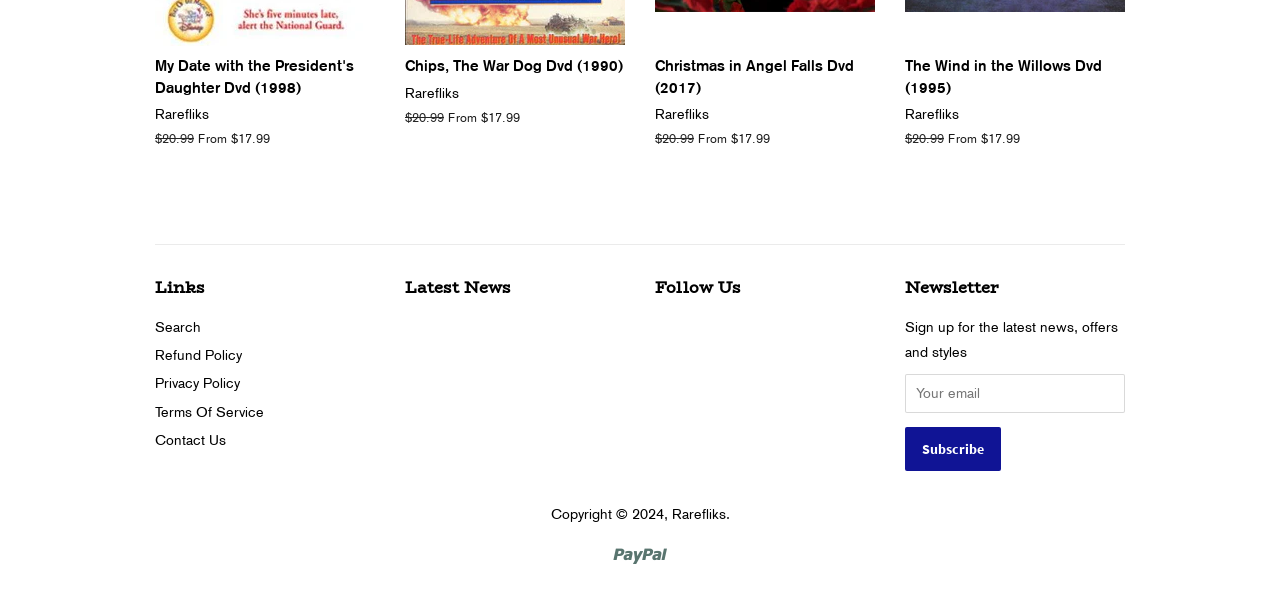What is the purpose of the textbox?
Using the visual information from the image, give a one-word or short-phrase answer.

Enter email